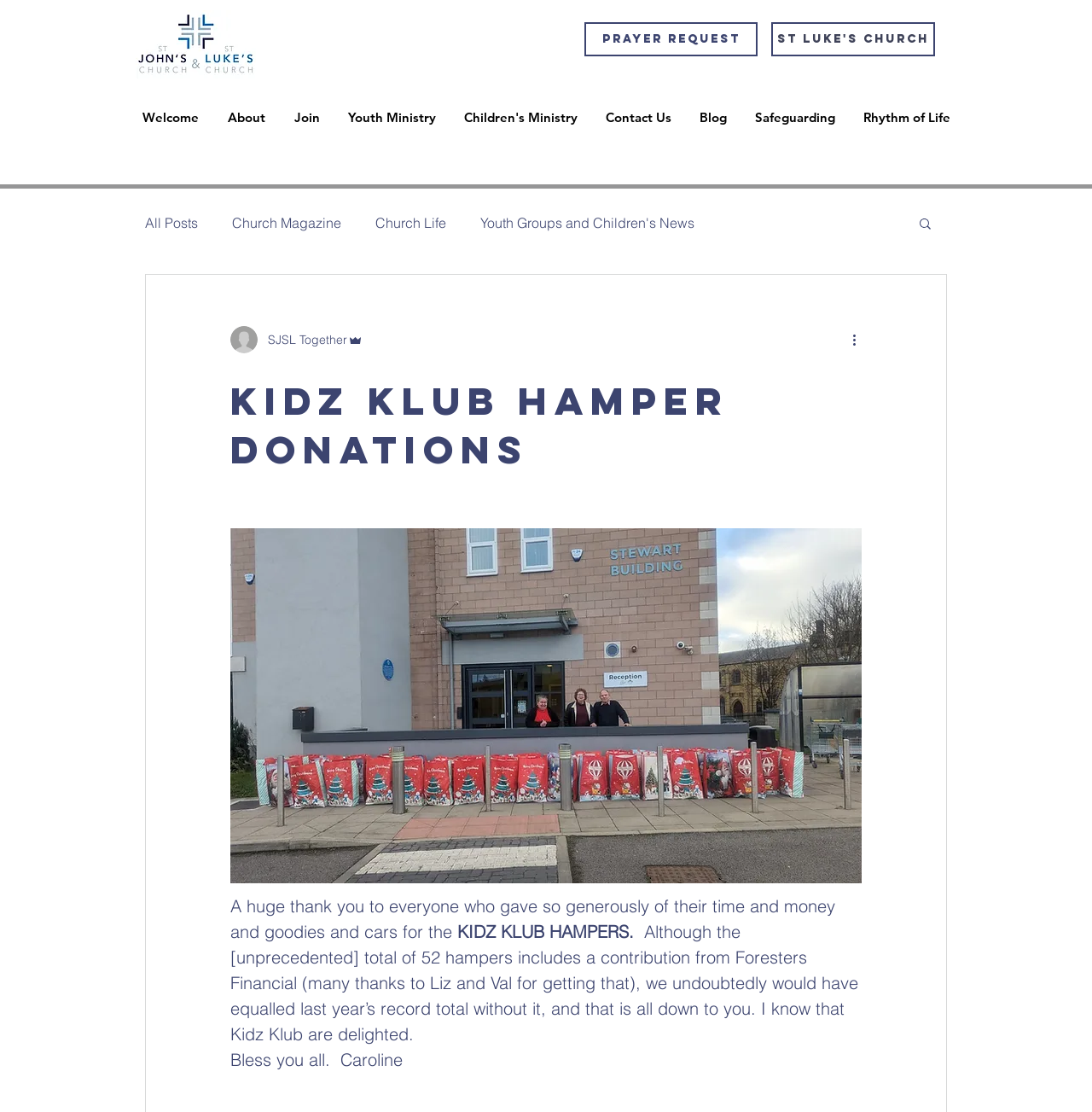What is the record total of hampers mentioned?
Answer the question with a detailed explanation, including all necessary information.

The webpage mentions that the total of 52 hampers would have equalled last year's record total without the contribution from Foresters Financial, indicating that last year's record is being referred to.